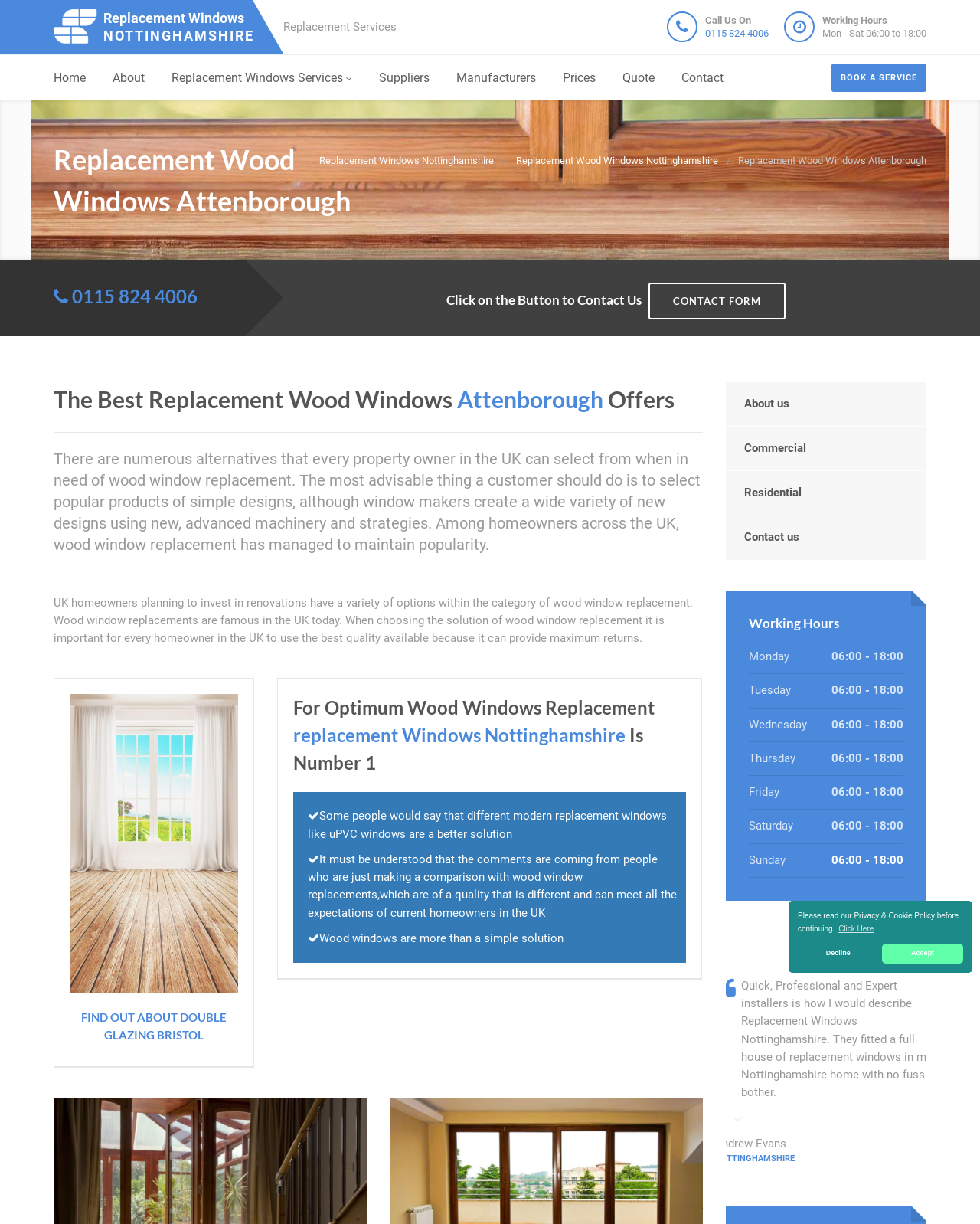Please locate the bounding box coordinates for the element that should be clicked to achieve the following instruction: "Learn more about Replacement Wood Windows Nottinghamshire". Ensure the coordinates are given as four float numbers between 0 and 1, i.e., [left, top, right, bottom].

[0.527, 0.126, 0.733, 0.135]